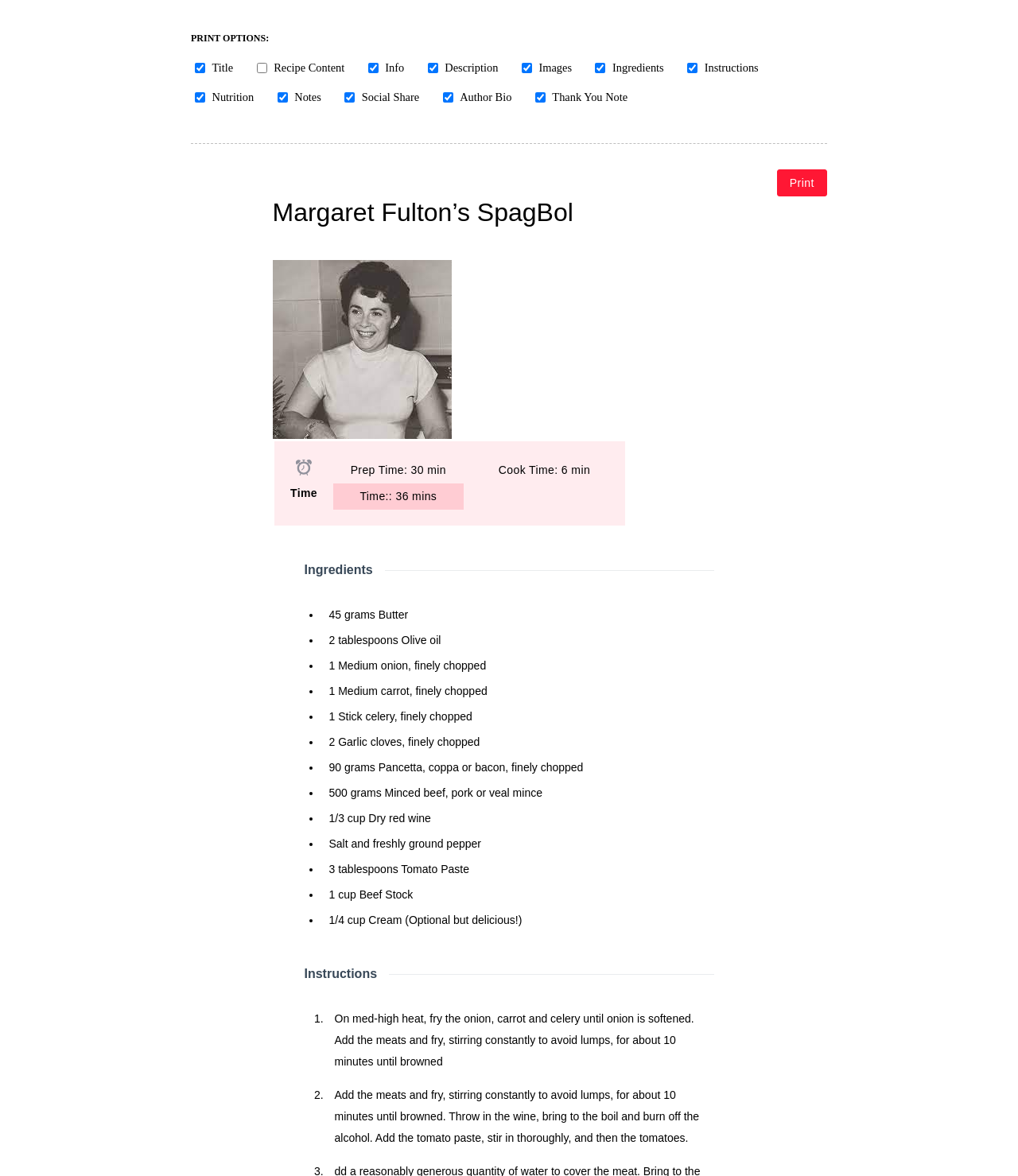Using the provided element description: "Print", determine the bounding box coordinates of the corresponding UI element in the screenshot.

[0.763, 0.144, 0.812, 0.167]